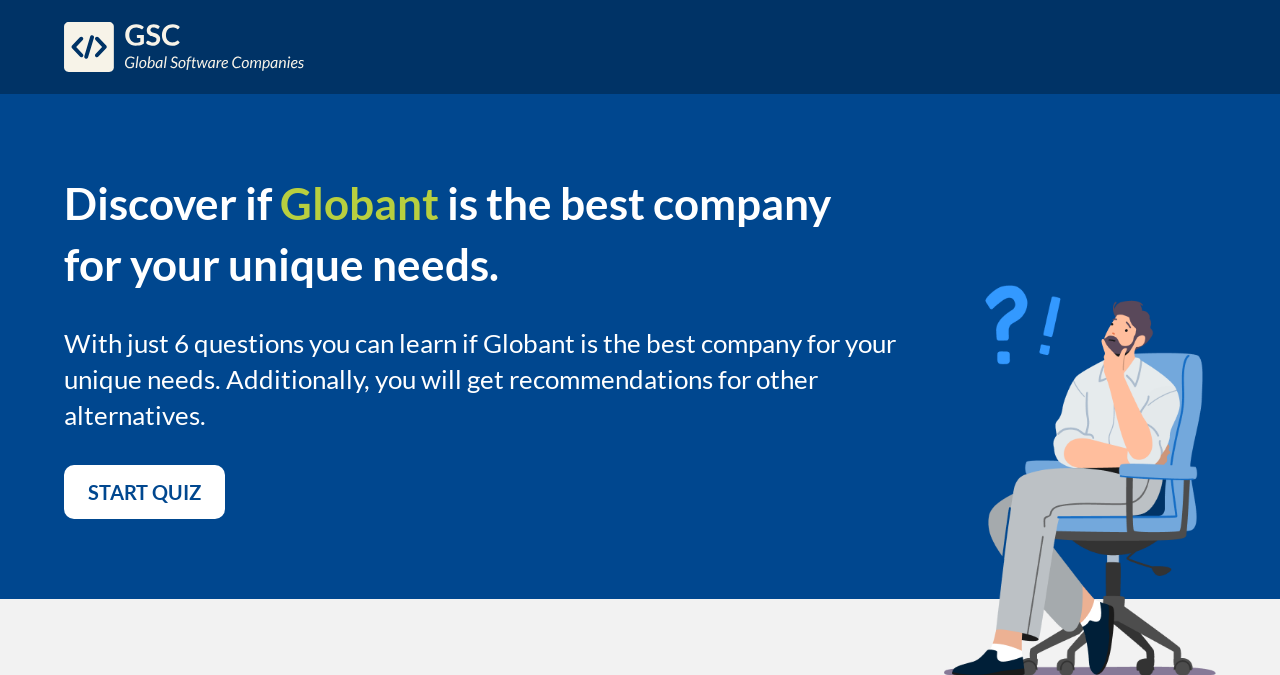Identify the bounding box coordinates for the UI element described as: "START QUIZ". The coordinates should be provided as four floats between 0 and 1: [left, top, right, bottom].

[0.05, 0.689, 0.176, 0.769]